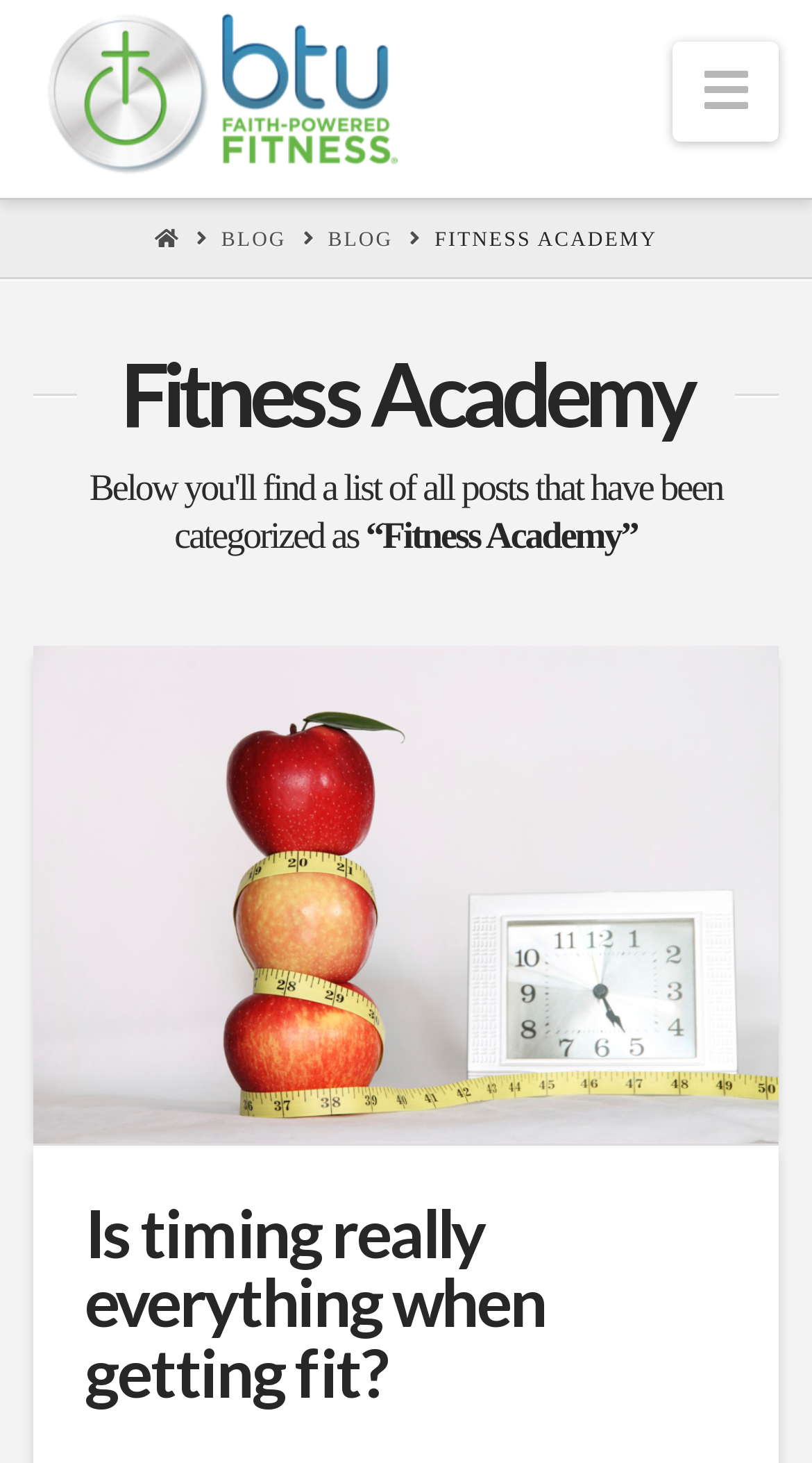Show the bounding box coordinates of the element that should be clicked to complete the task: "Go to HOME page".

[0.19, 0.152, 0.221, 0.174]